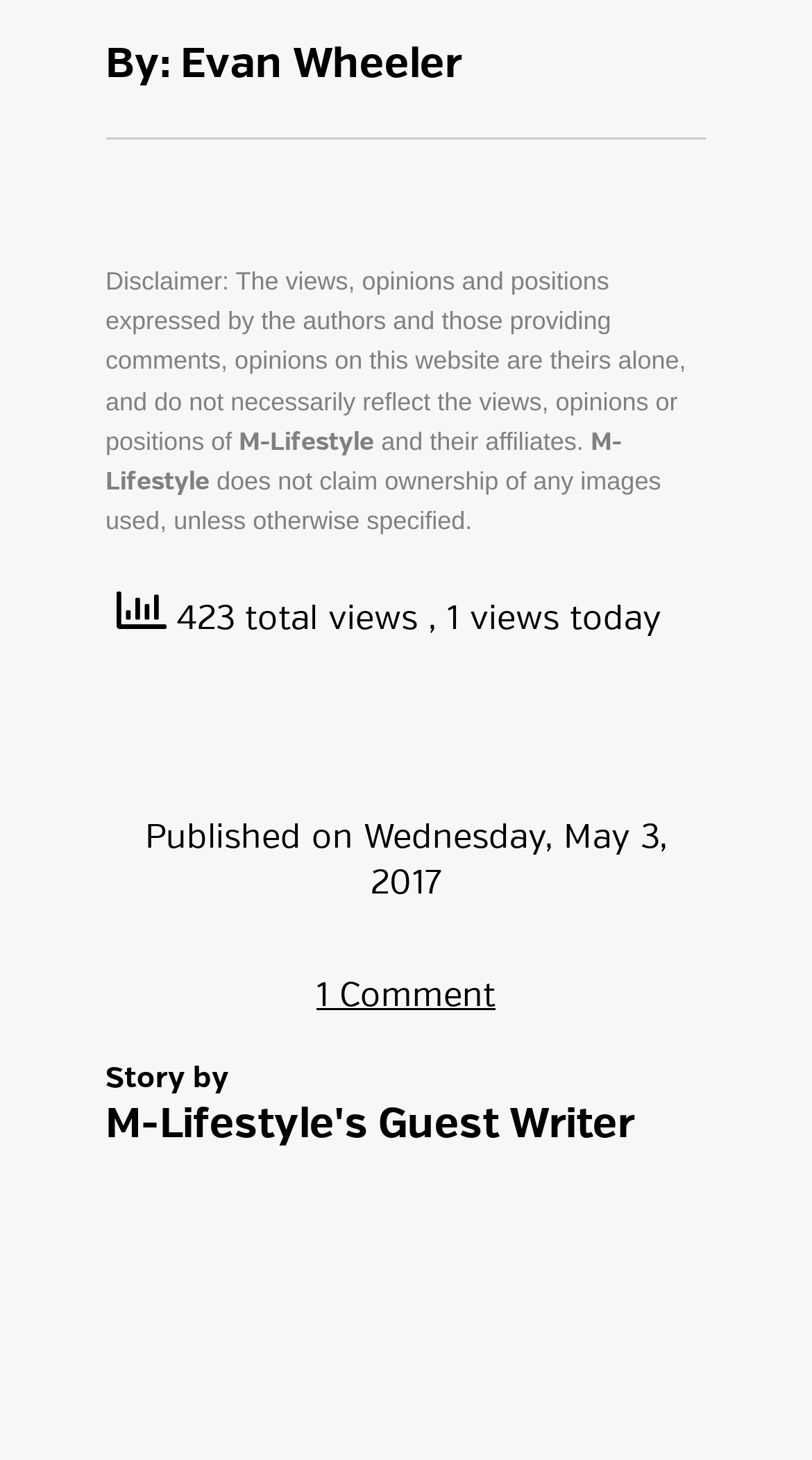Locate the bounding box of the UI element described in the following text: "2017".

[0.456, 0.593, 0.544, 0.618]